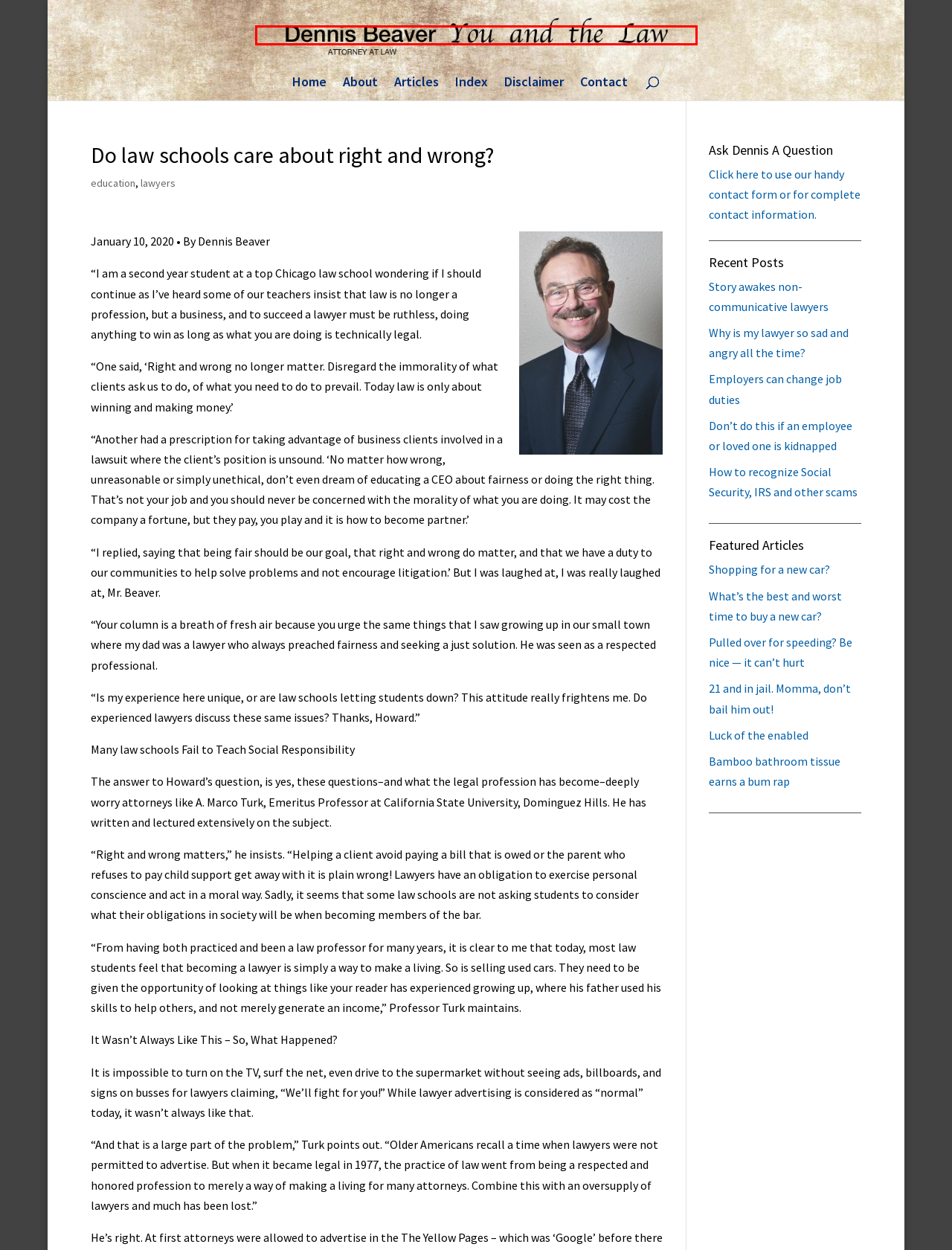Analyze the screenshot of a webpage that features a red rectangle bounding box. Pick the webpage description that best matches the new webpage you would see after clicking on the element within the red bounding box. Here are the candidates:
A. Shopping for a new car? - Dennis Beaver
B. Don't do this if an employee or loved one is kidnapped - Dennis Beaver
C. Why is my lawyer so sad and angry all the time? - Dennis Beaver
D. Dennis Beaver You and the Law
E. lawyers Archives - Dennis Beaver
F. Story awakes non-communicative lawyers - Dennis Beaver
G. Disclaimer - Dennis Beaver
H. Employers can change job duties - Dennis Beaver

D